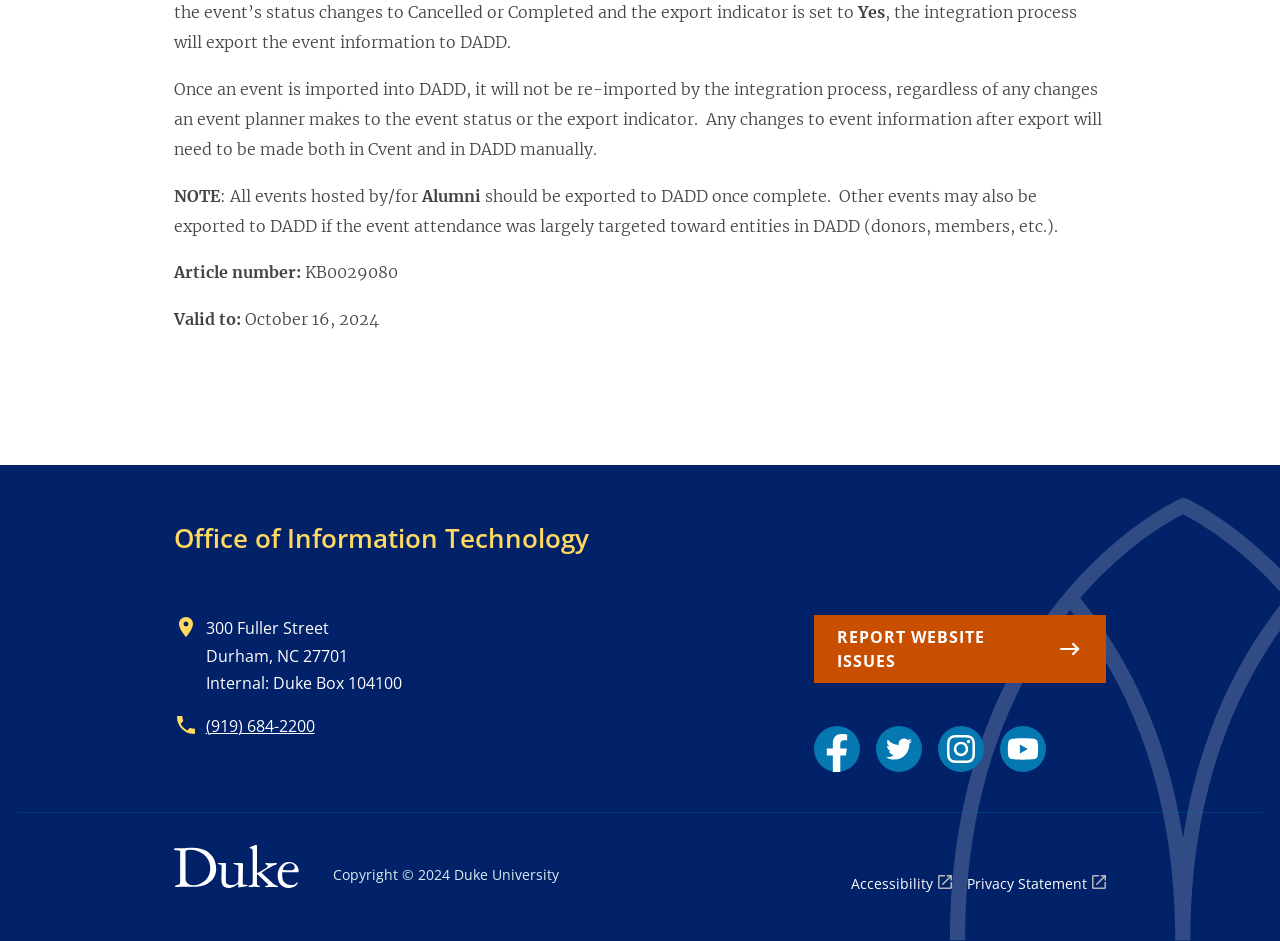Provide the bounding box coordinates of the HTML element this sentence describes: "Accessibility". The bounding box coordinates consist of four float numbers between 0 and 1, i.e., [left, top, right, bottom].

[0.665, 0.927, 0.743, 0.953]